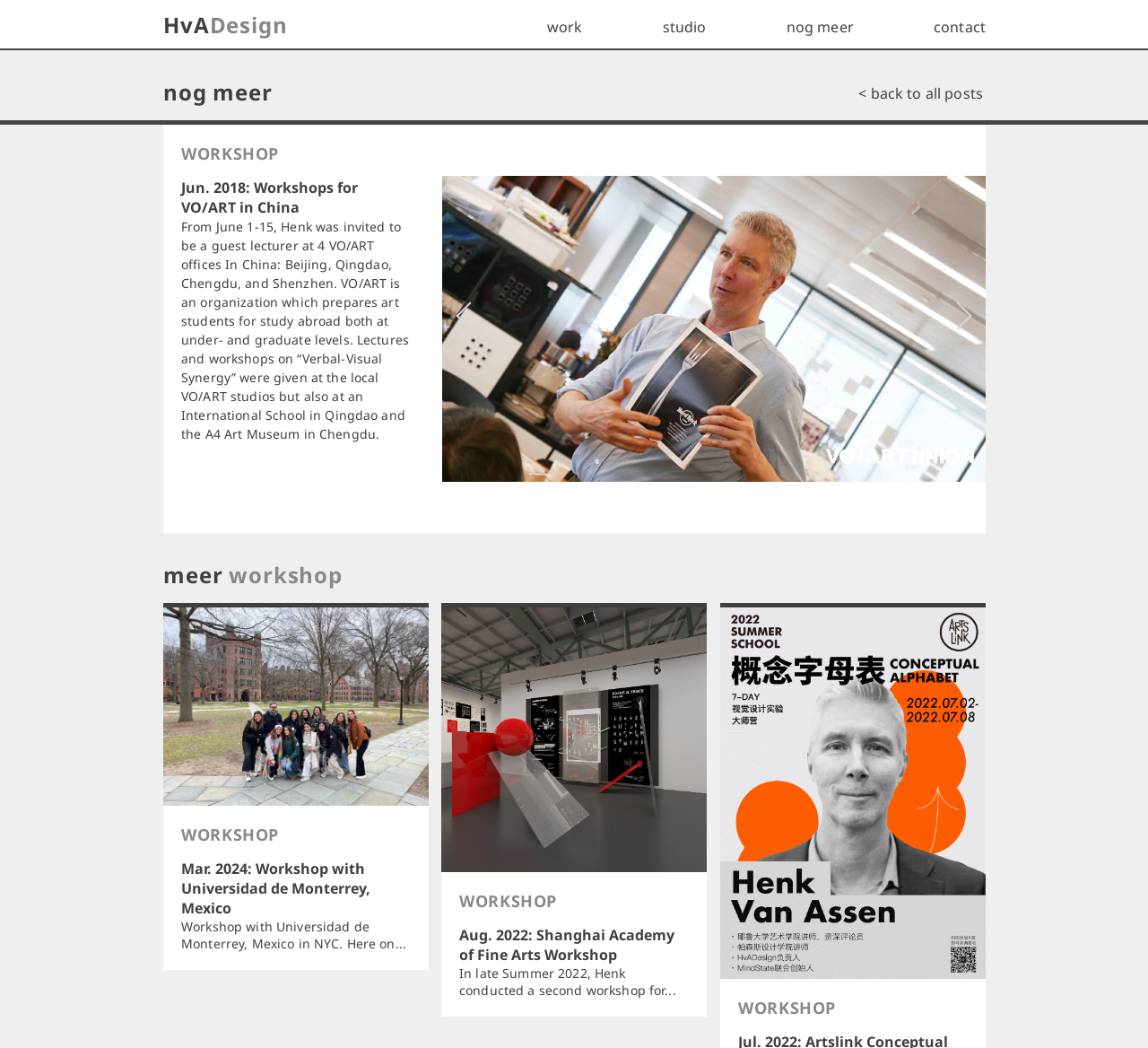Please specify the bounding box coordinates of the clickable region necessary for completing the following instruction: "go to HvADesign homepage". The coordinates must consist of four float numbers between 0 and 1, i.e., [left, top, right, bottom].

[0.142, 0.0, 0.25, 0.048]